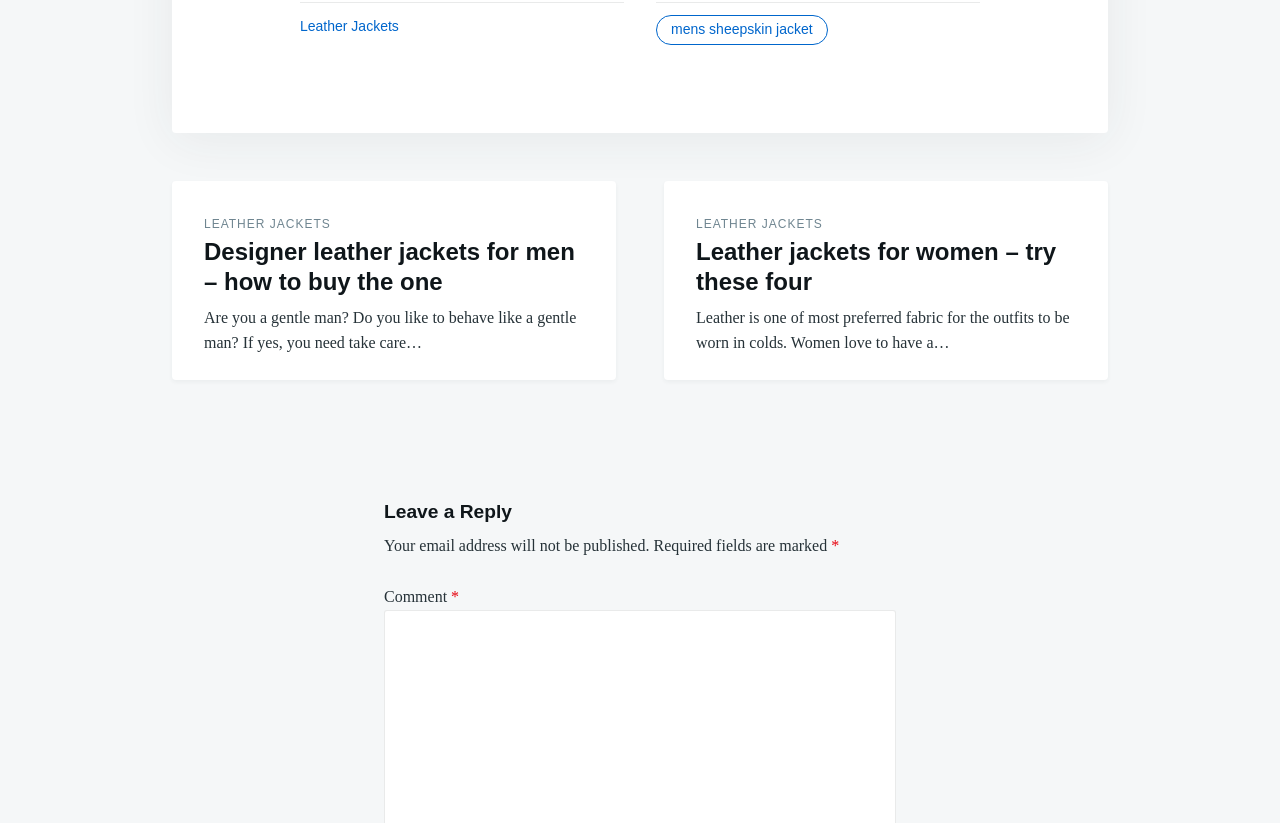Answer the question with a single word or phrase: 
What is the purpose of the section at the bottom of the webpage?

Leave a reply